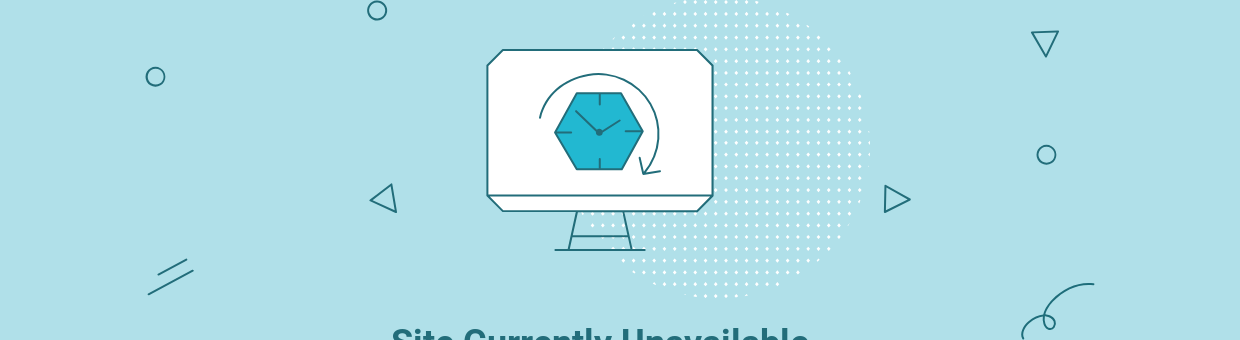Compose an extensive description of the image.

The image features a clean and modern illustration of a computer monitor displaying a stylized clock over a hexagon, symbolizing the status of a website. Set against a soothing light blue background, the graphic conveys a sense of awaiting or maintenance. Surrounding the monitor are various geometric shapes, enhancing the contemporary aesthetic. Below the image, the message "Site Currently Unavailable" is prominently displayed in bold letters, indicating that the website is not accessible at the moment. This visual design effectively communicates downtime or maintenance with a friendly and straightforward approach.